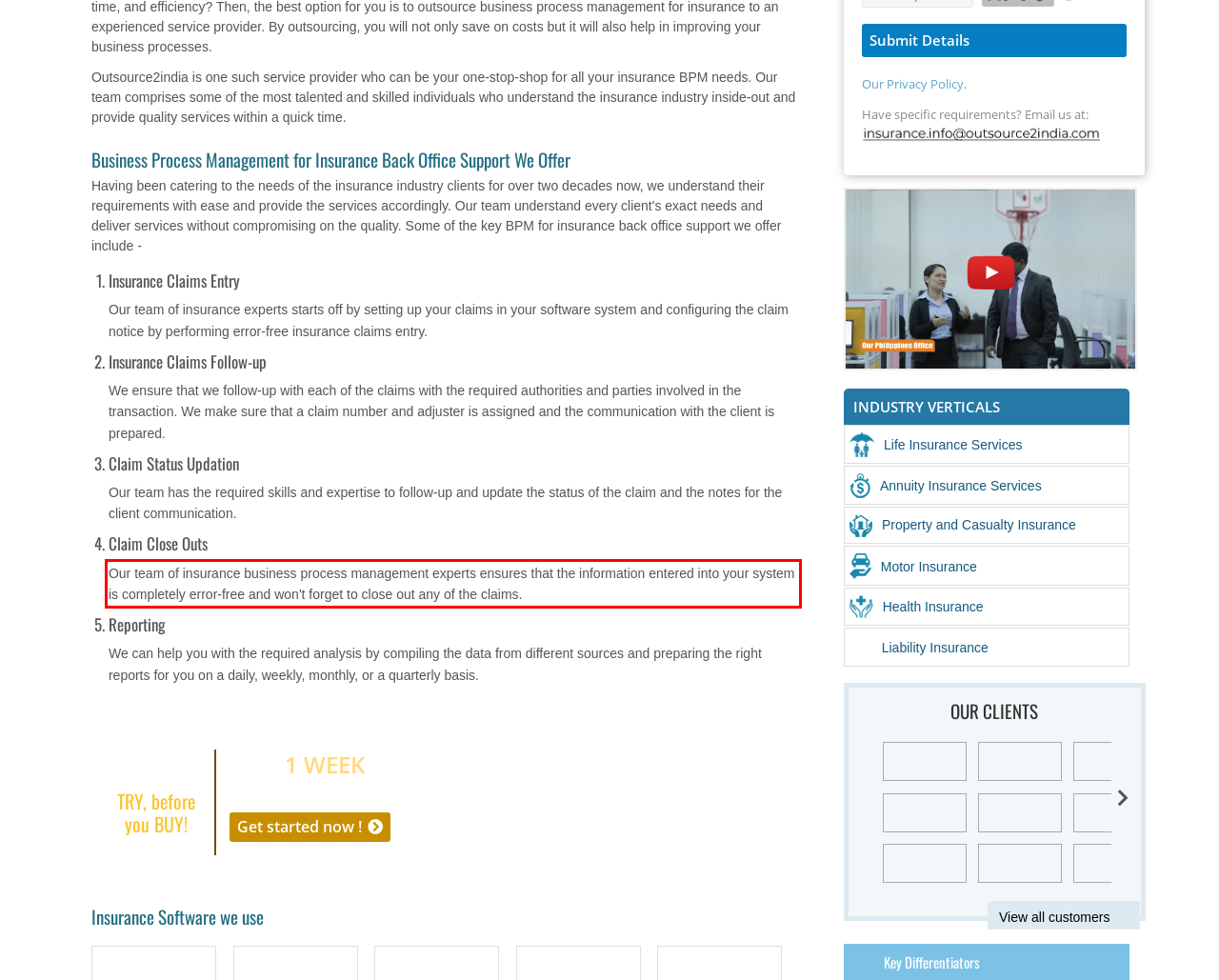Identify and extract the text within the red rectangle in the screenshot of the webpage.

Our team of insurance business process management experts ensures that the information entered into your system is completely error-free and won't forget to close out any of the claims.